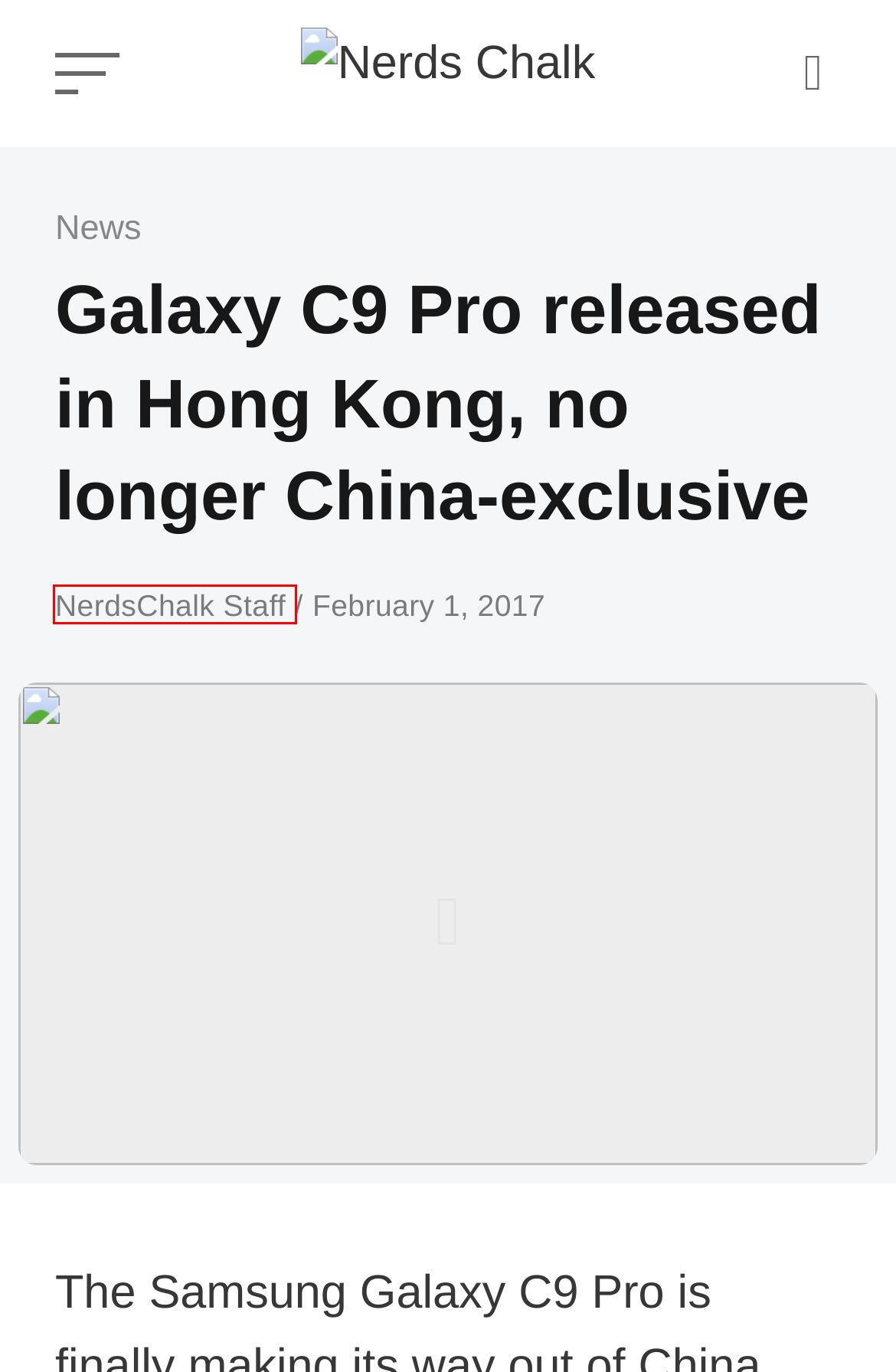Review the screenshot of a webpage that includes a red bounding box. Choose the most suitable webpage description that matches the new webpage after clicking the element within the red bounding box. Here are the candidates:
A. Samsung Archives - Nerds Chalk
B. Privacy Policy - Nerds Chalk
C. NerdsChalk Staff, Author at Nerds Chalk
D. Contact Us! - Nerds Chalk
E. Release Date Archives - Nerds Chalk
F. Samsung Galaxy C9 Pro Archives - Nerds Chalk
G. News Archives - Nerds Chalk
H. WhatsApp Gold Hoax: What You Need to Know

C